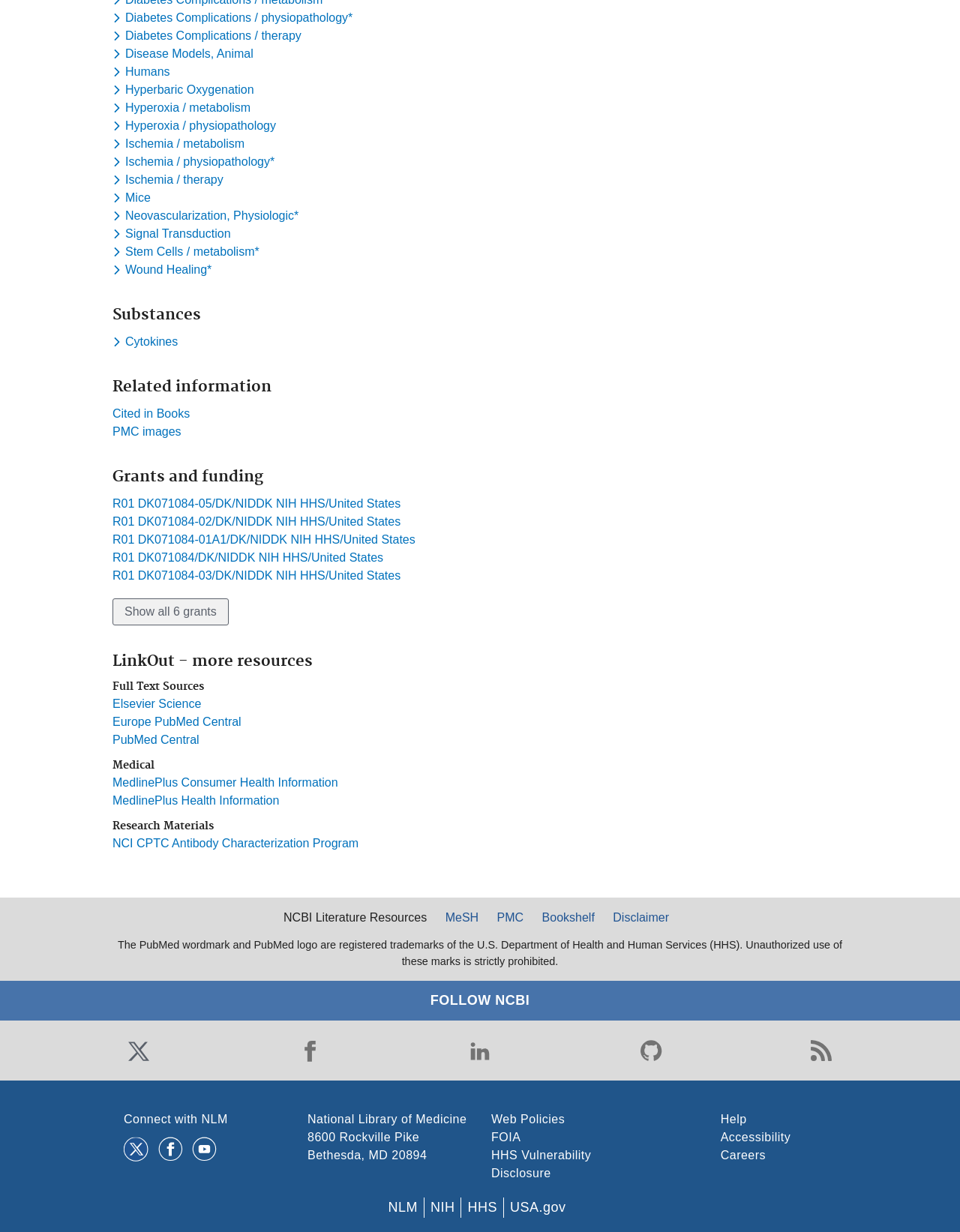Please identify the bounding box coordinates for the region that you need to click to follow this instruction: "Follow NCBI on Twitter".

[0.129, 0.841, 0.16, 0.865]